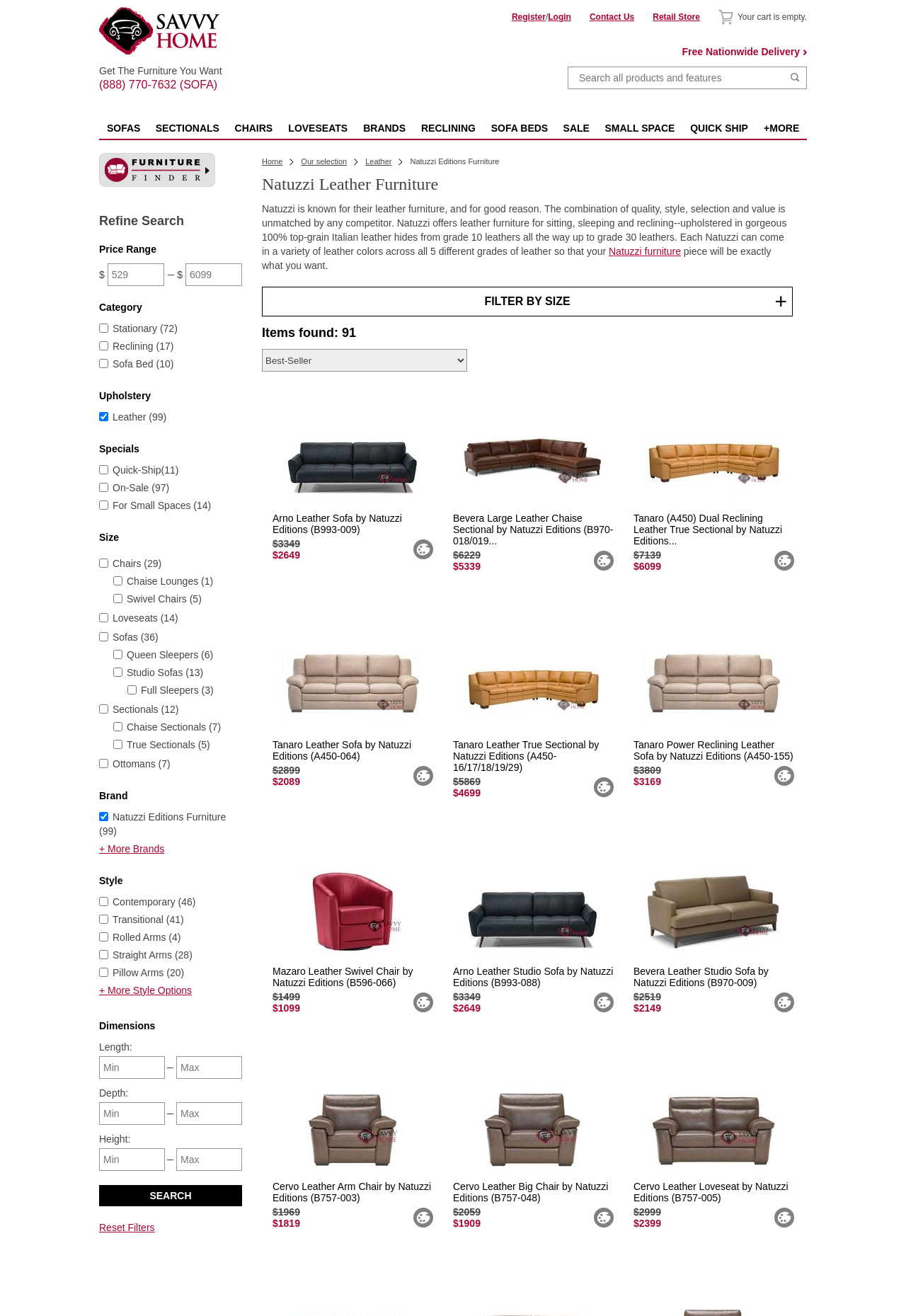Please provide the bounding box coordinates for the element that needs to be clicked to perform the instruction: "Search for products". The coordinates must consist of four float numbers between 0 and 1, formatted as [left, top, right, bottom].

[0.109, 0.9, 0.267, 0.917]